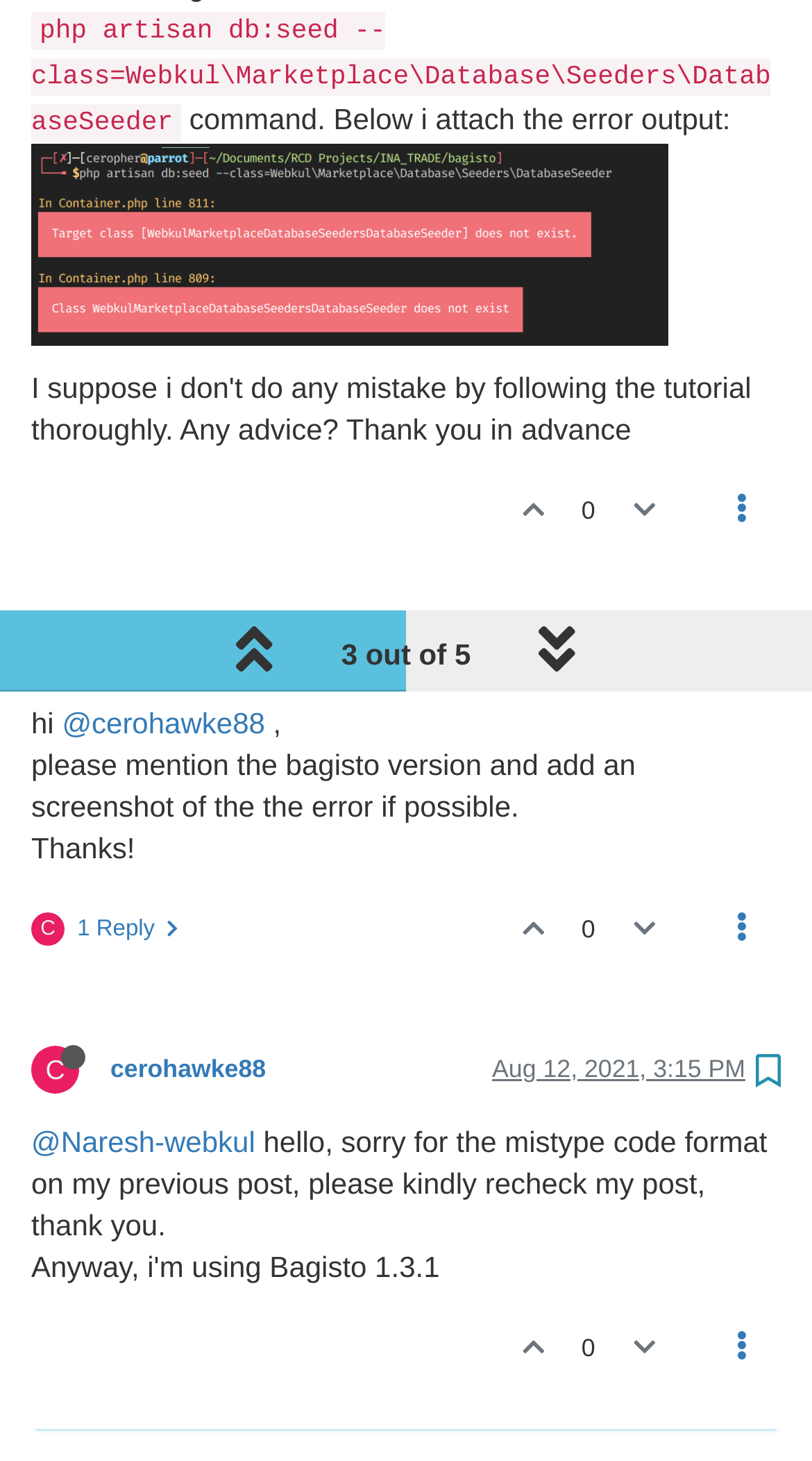Using the provided element description: "parent_node: 0", identify the bounding box coordinates. The coordinates should be four floats between 0 and 1 in the order [left, top, right, bottom].

[0.754, 0.834, 0.831, 0.887]